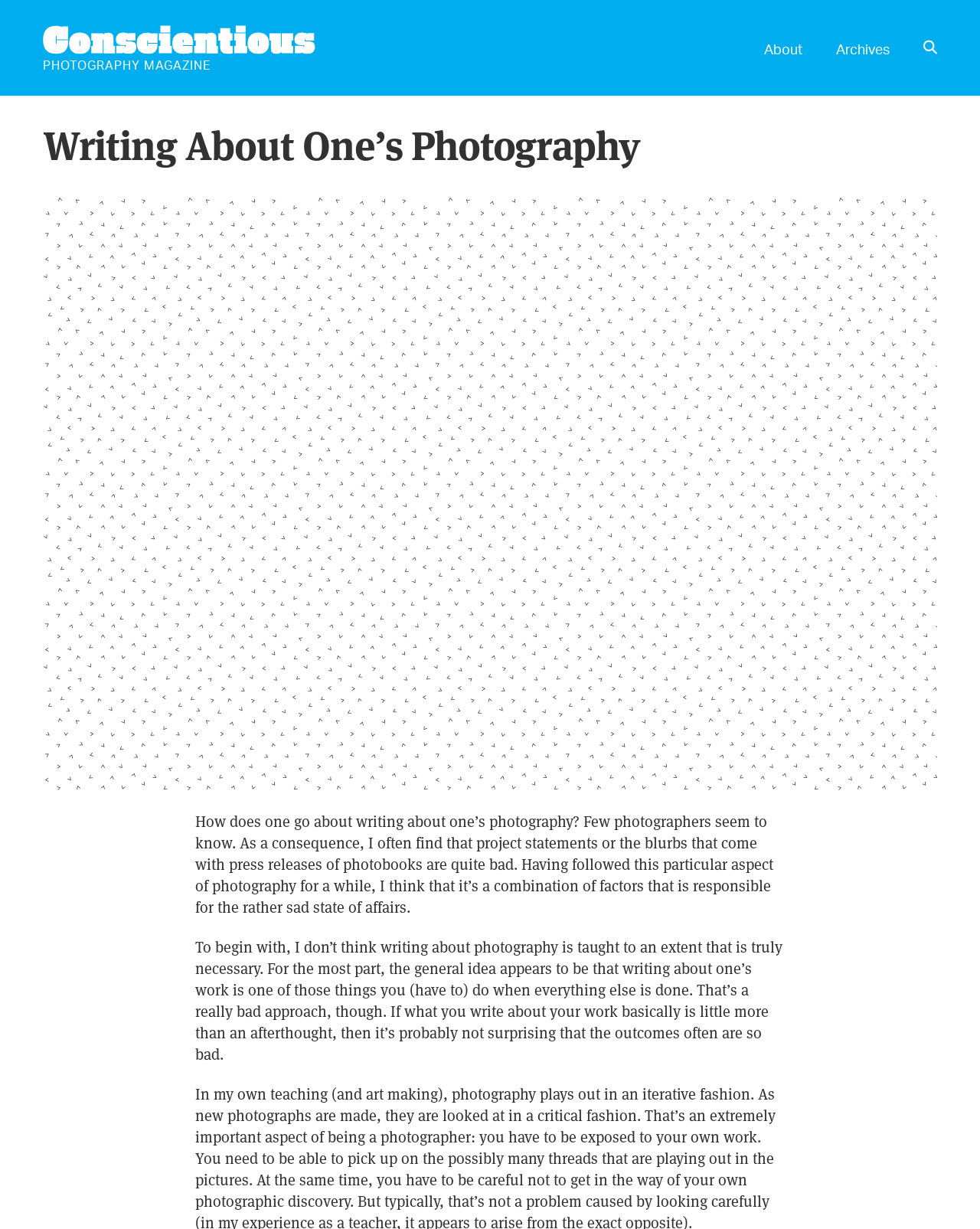Summarize the contents and layout of the webpage in detail.

The webpage is a photography magazine's issue for May 2022. At the top, there is a primary navigation section that spans the entire width of the page. Within this section, there are several links, including one to the magazine's homepage, labeled "CONSCIENTIOUS PHOTOGRAPHY MAGAZINE", accompanied by a small image. To the right of this link, there are additional links to "About" and "Archives", as well as a button to open a search module, which is accompanied by a small image.

Below the navigation section, there is a header that spans the entire width of the page, containing a heading that reads "Writing About One’s Photography". Below this header, there is a large figure that takes up most of the page's width, containing an article's main image.

To the right of the image, there are two blocks of static text. The first block discusses the challenges of writing about one's photography, citing the lack of proper teaching and the tendency to treat writing as an afterthought. The second block continues this discussion, emphasizing the importance of writing about one's work in a more thoughtful and intentional manner.